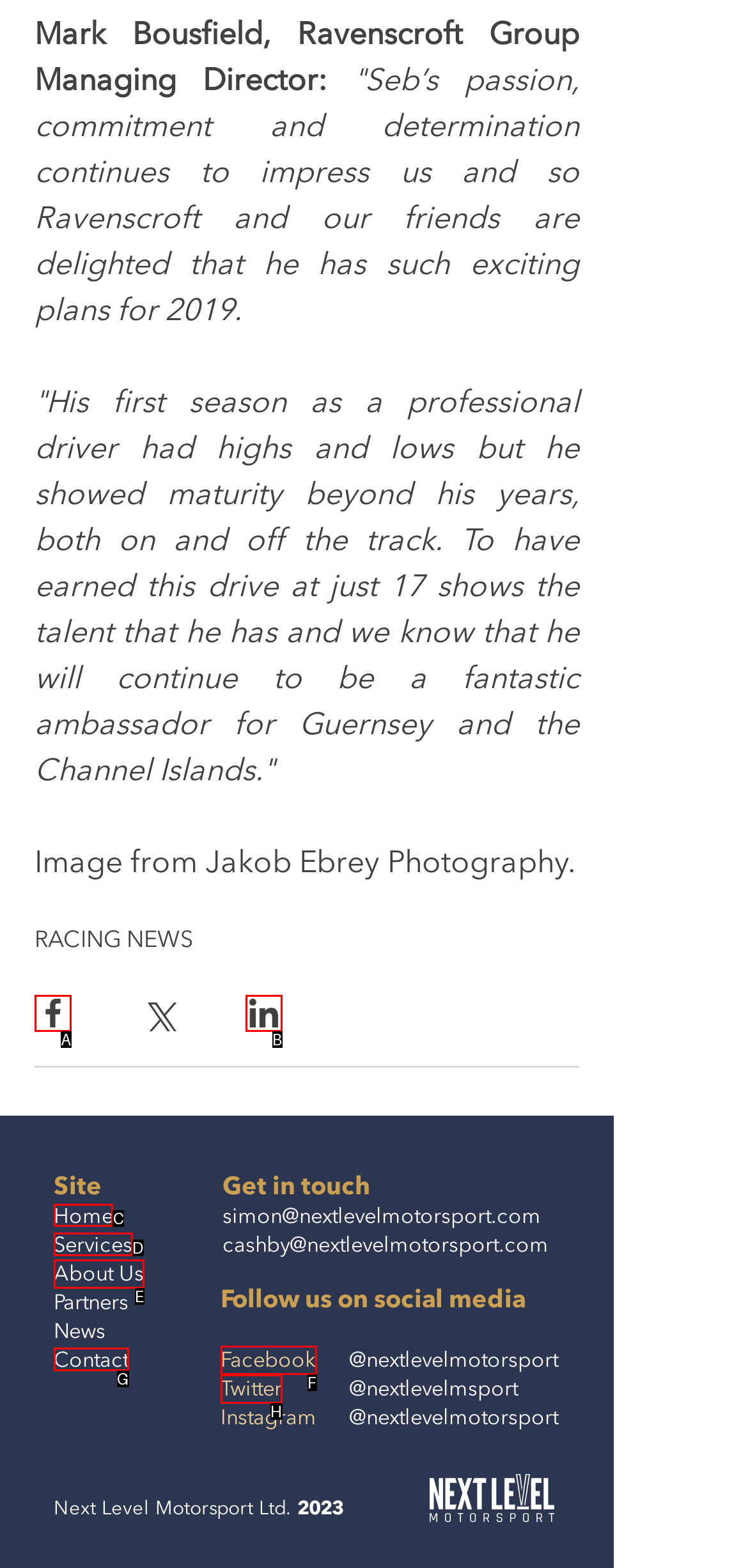Given the task: Go to 'Home', tell me which HTML element to click on.
Answer with the letter of the correct option from the given choices.

C